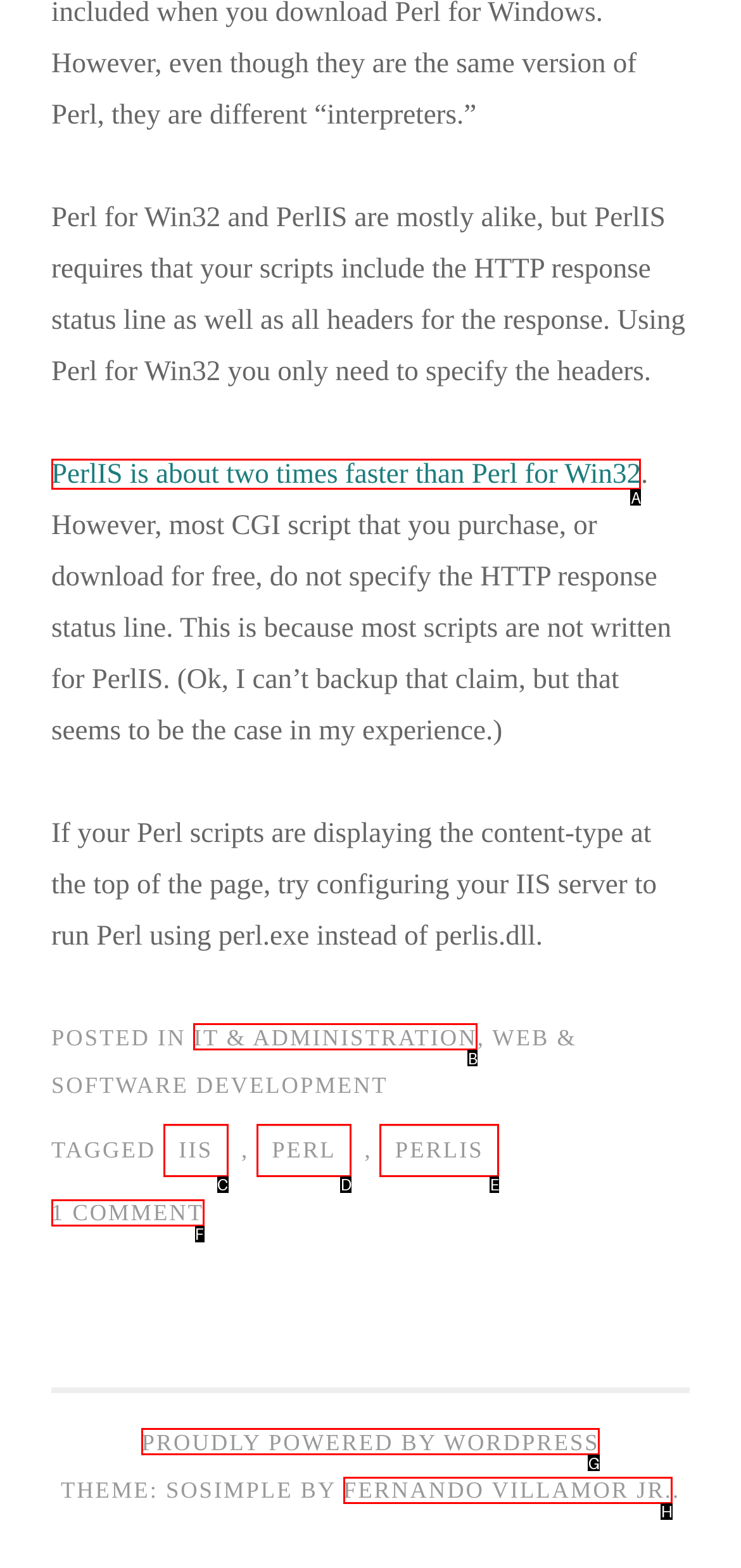From the provided options, pick the HTML element that matches the description: Perl. Respond with the letter corresponding to your choice.

D